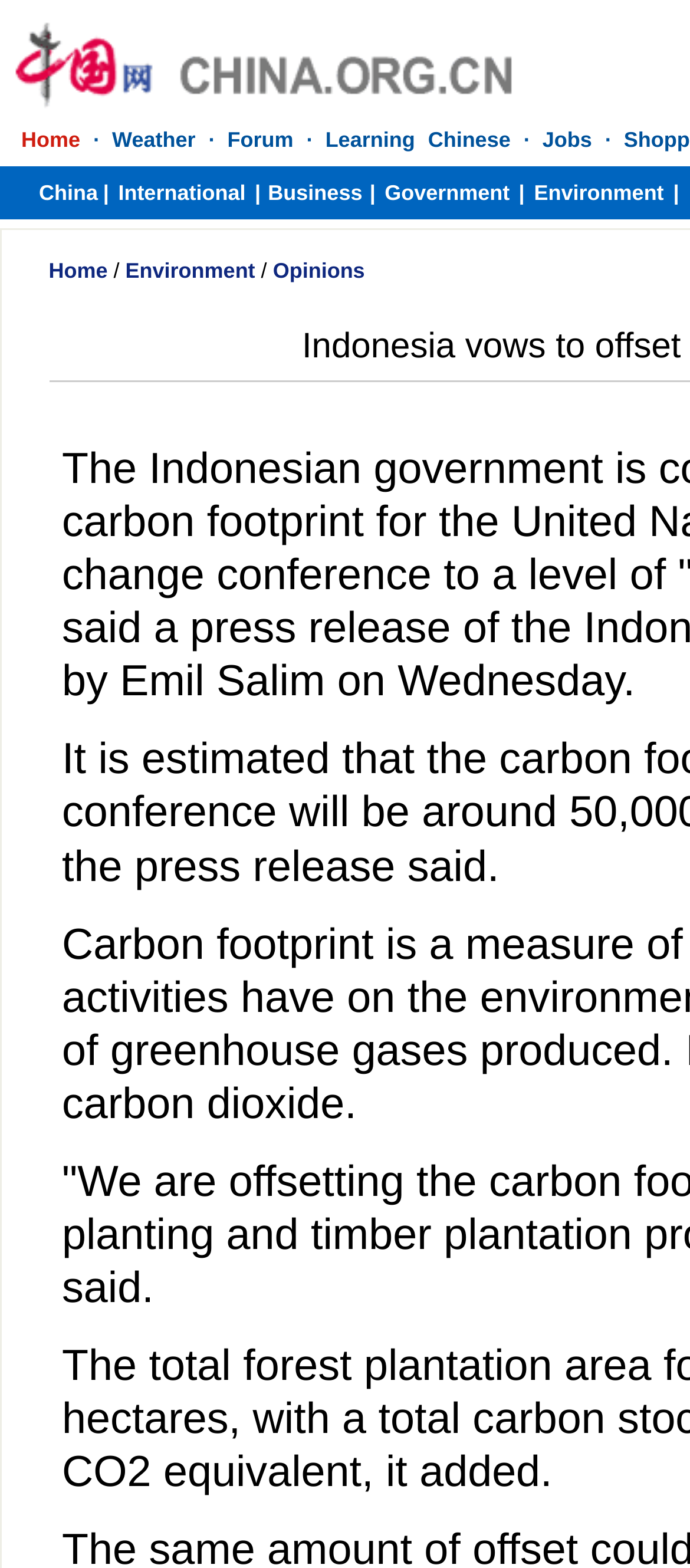What is the last link on the second navigation bar?
Based on the image, provide a one-word or brief-phrase response.

Environment